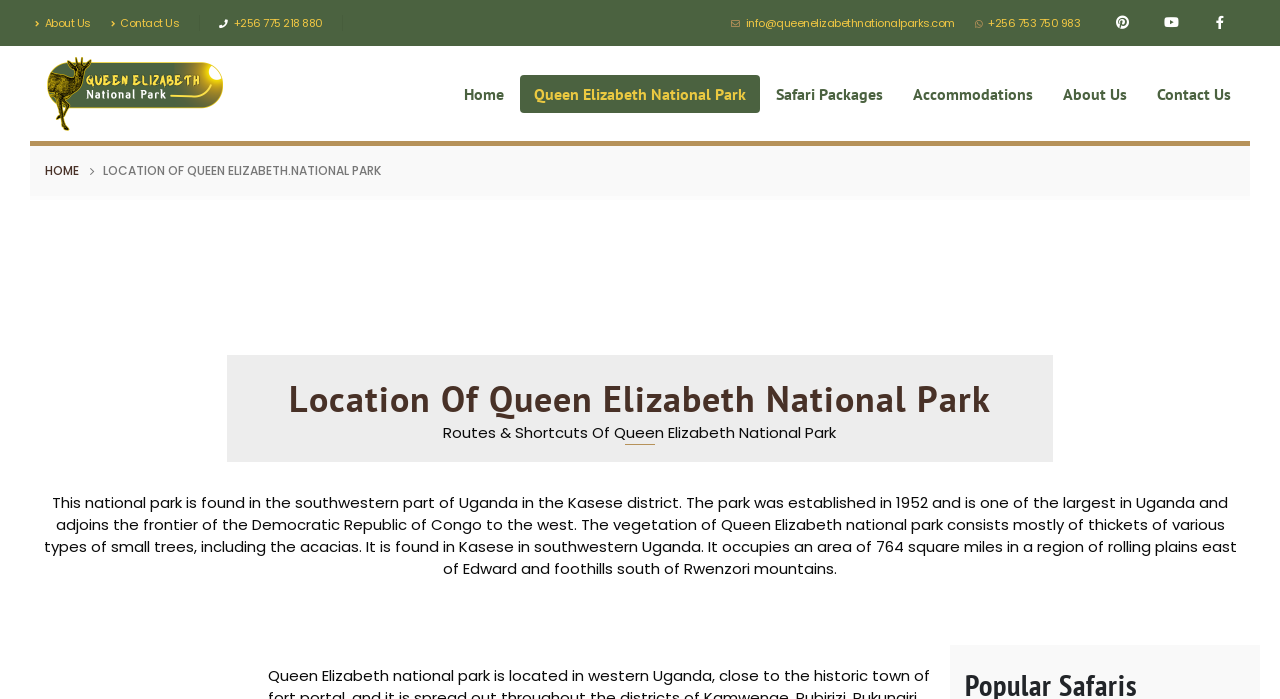Carefully examine the image and provide an in-depth answer to the question: When was Queen Elizabeth National Park established?

According to the webpage, Queen Elizabeth National Park was established in 1952.